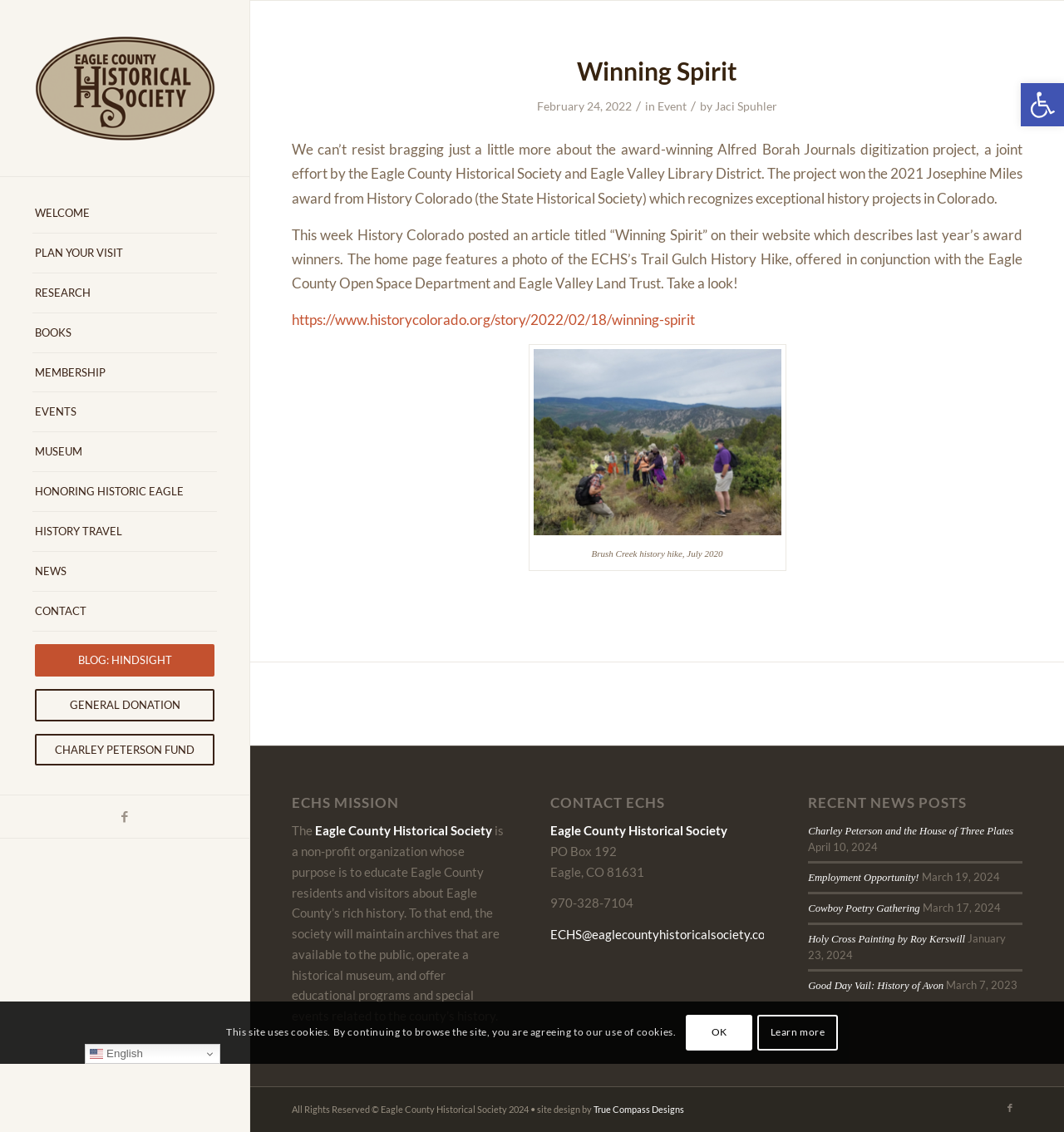Identify the bounding box coordinates for the UI element described by the following text: "GENERAL DONATION". Provide the coordinates as four float numbers between 0 and 1, in the format [left, top, right, bottom].

[0.03, 0.608, 0.204, 0.648]